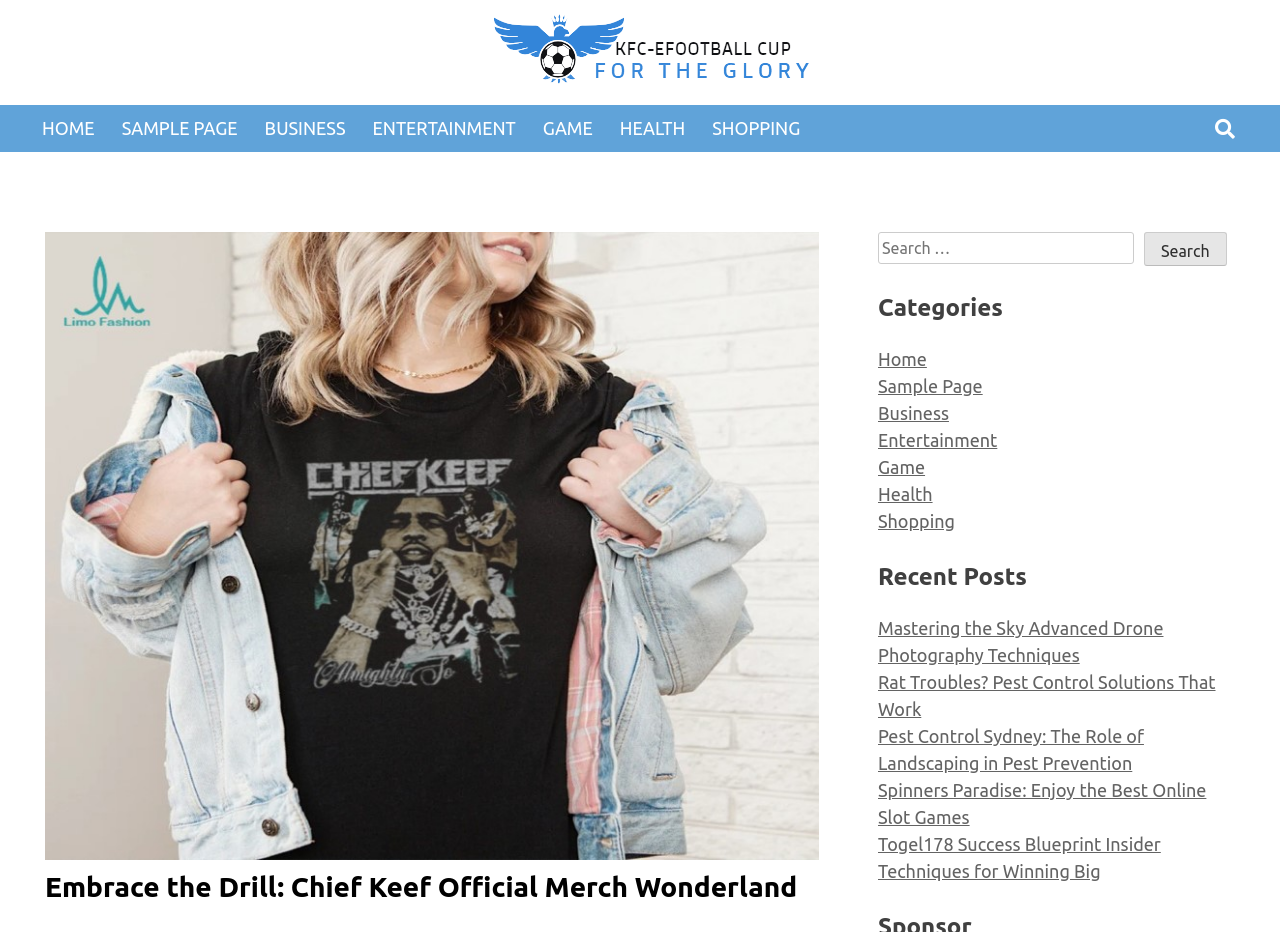Please locate the bounding box coordinates of the region I need to click to follow this instruction: "Search using the search button".

[0.894, 0.249, 0.958, 0.285]